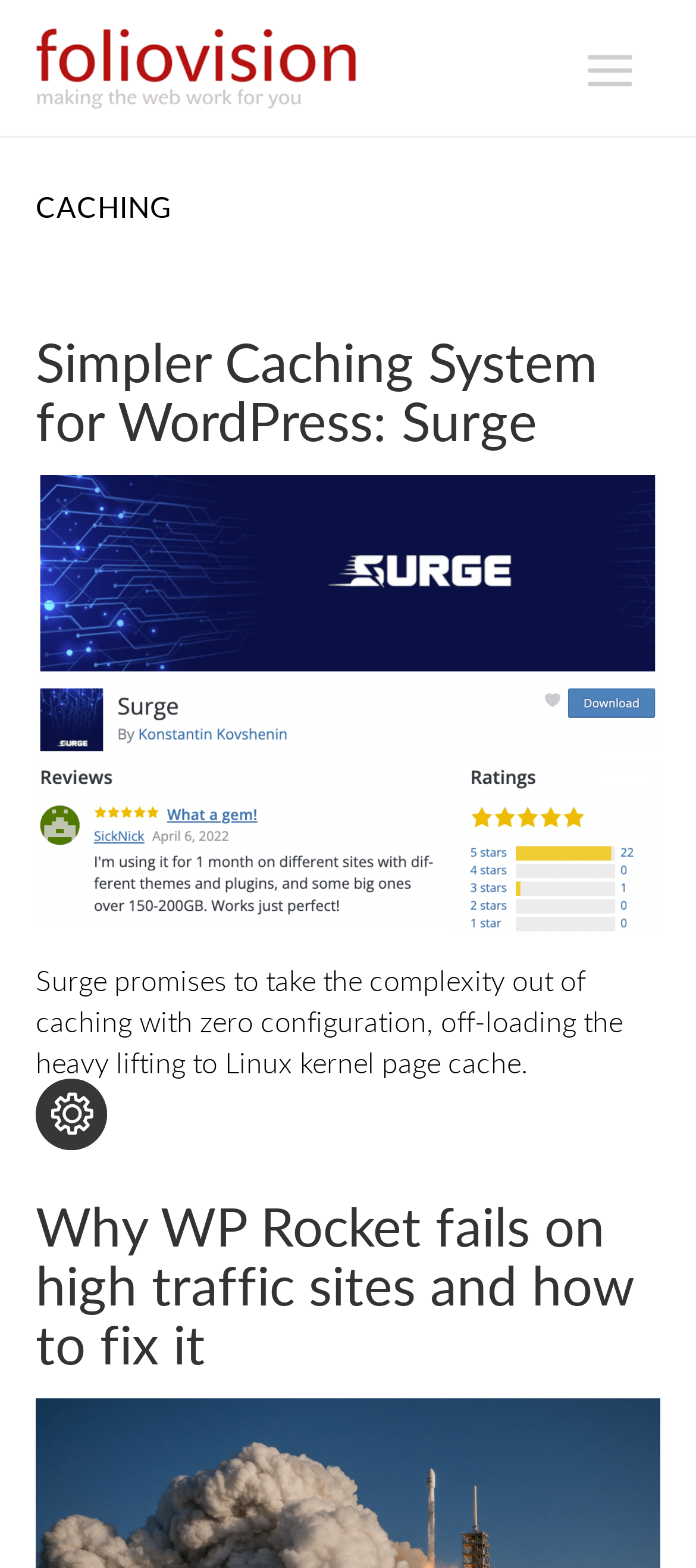Using the details from the image, please elaborate on the following question: What is the name of the caching system mentioned?

The webpage mentions a caching system called Surge, which promises to take the complexity out of caching with zero configuration, off-loading the heavy lifting to Linux kernel page cache.